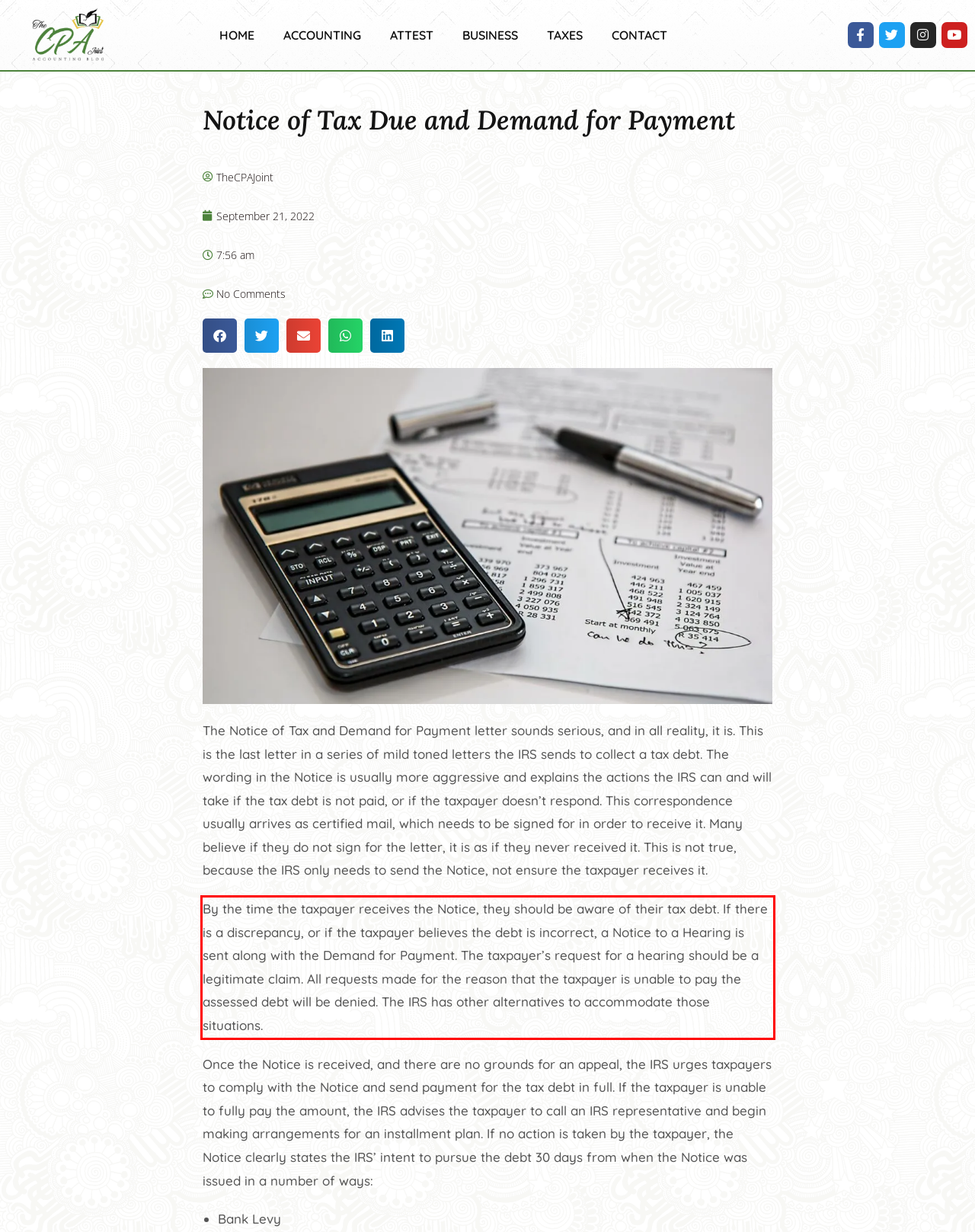You have a screenshot of a webpage with a red bounding box. Use OCR to generate the text contained within this red rectangle.

By the time the taxpayer receives the Notice, they should be aware of their tax debt. If there is a discrepancy, or if the taxpayer believes the debt is incorrect, a Notice to a Hearing is sent along with the Demand for Payment. The taxpayer’s request for a hearing should be a legitimate claim. All requests made for the reason that the taxpayer is unable to pay the assessed debt will be denied. The IRS has other alternatives to accommodate those situations.